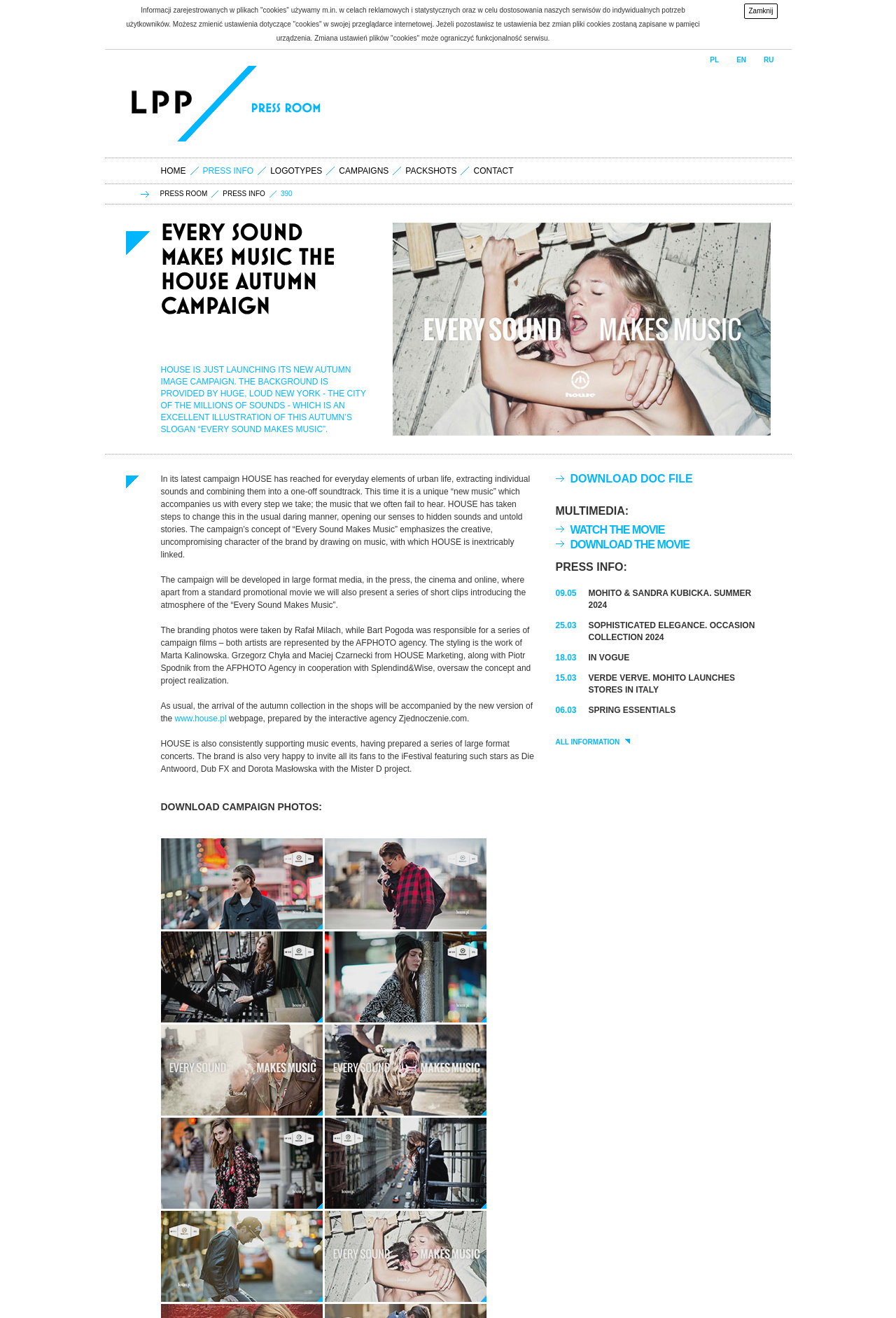Based on the image, provide a detailed response to the question:
What is the name of the agency responsible for the campaign films?

The name of the agency responsible for the campaign films can be found in the text that says 'The branding photos were taken by Rafał Milach, while Bart Pogoda was responsible for a series of campaign films – both artists are represented by the AFPHOTO agency'.